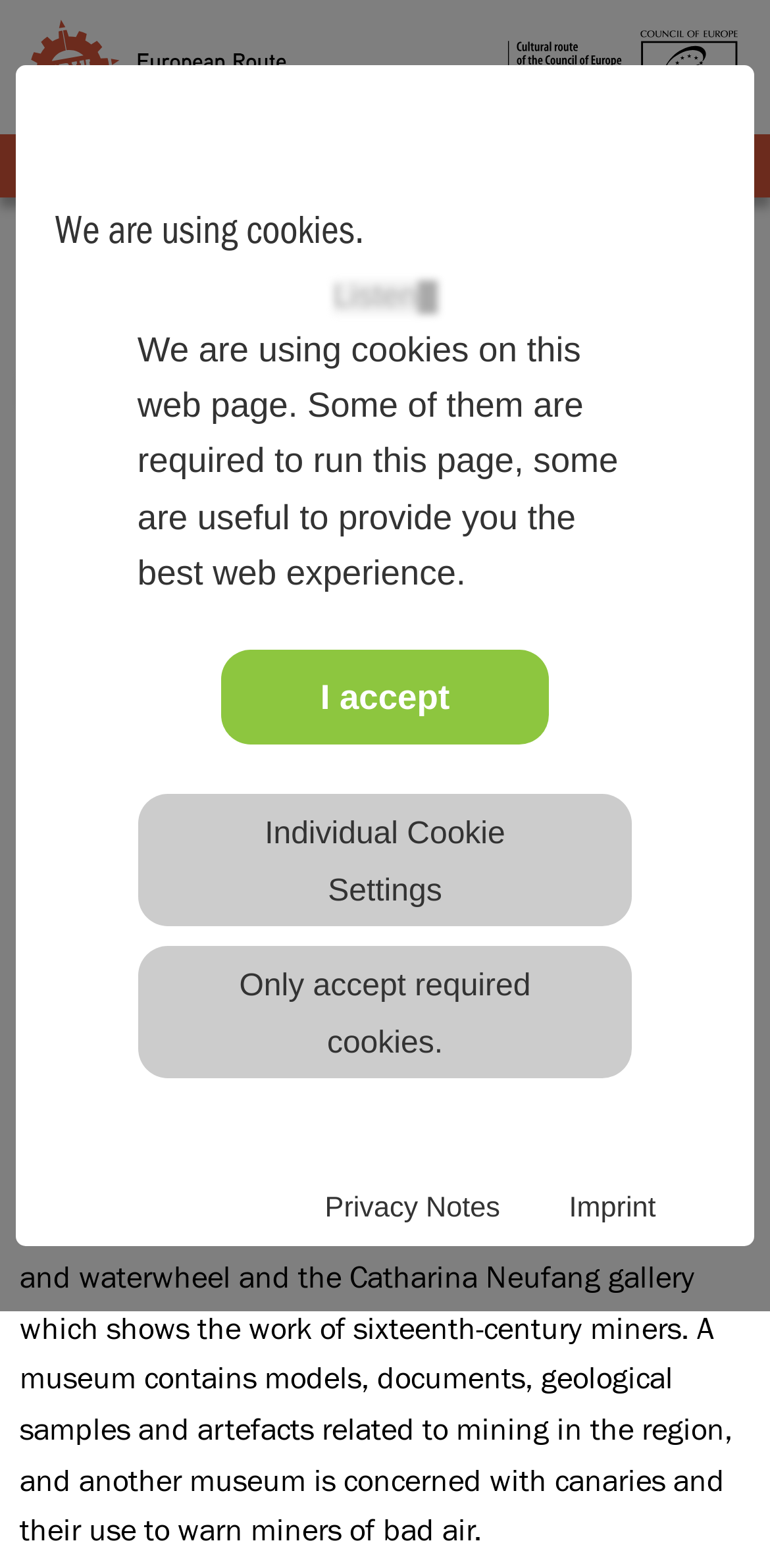Provide the bounding box coordinates of the HTML element this sentence describes: "Only accept required cookies.".

[0.311, 0.619, 0.689, 0.676]